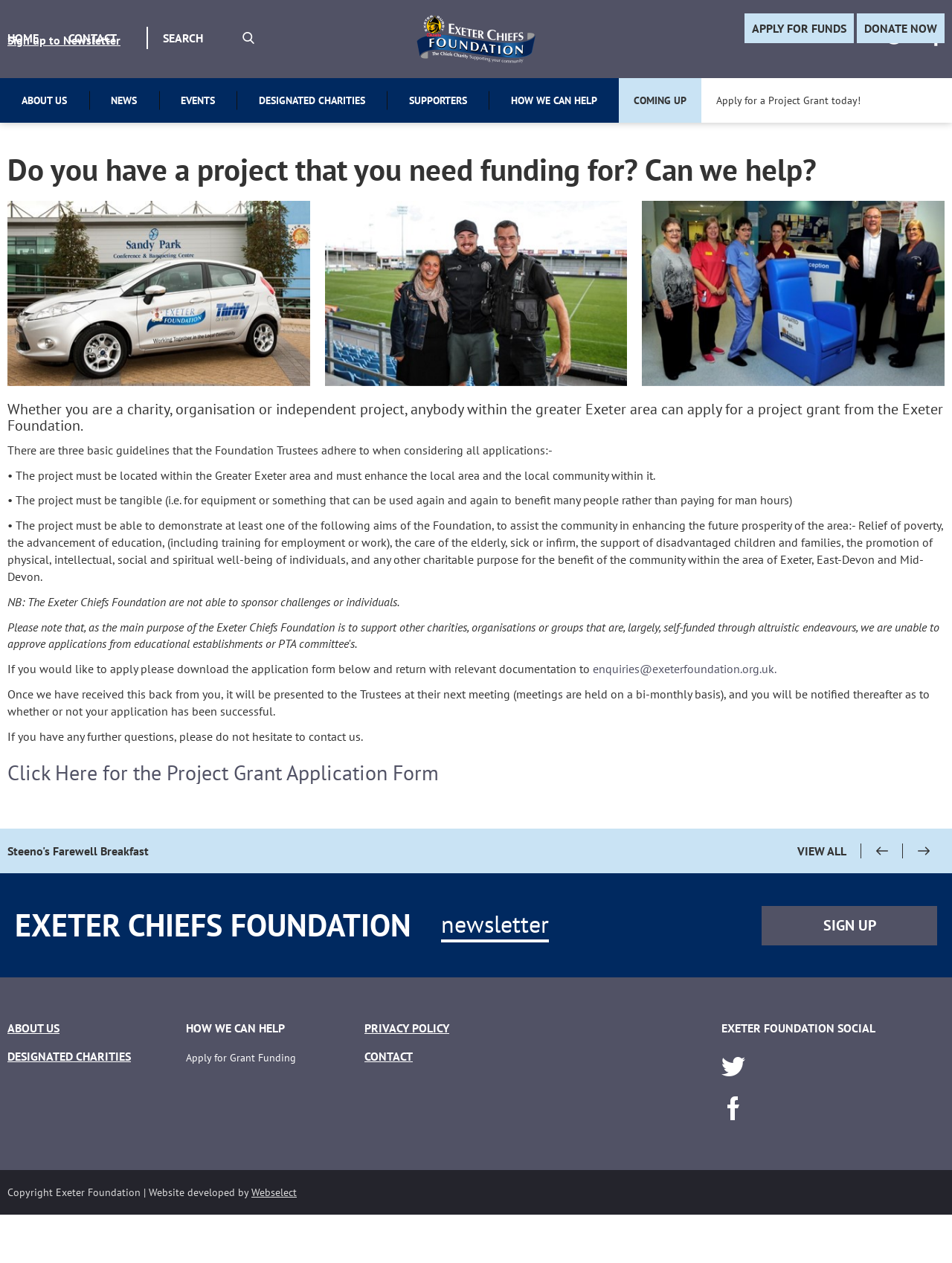Provide a one-word or brief phrase answer to the question:
What is the organization's name?

Exeter Foundation